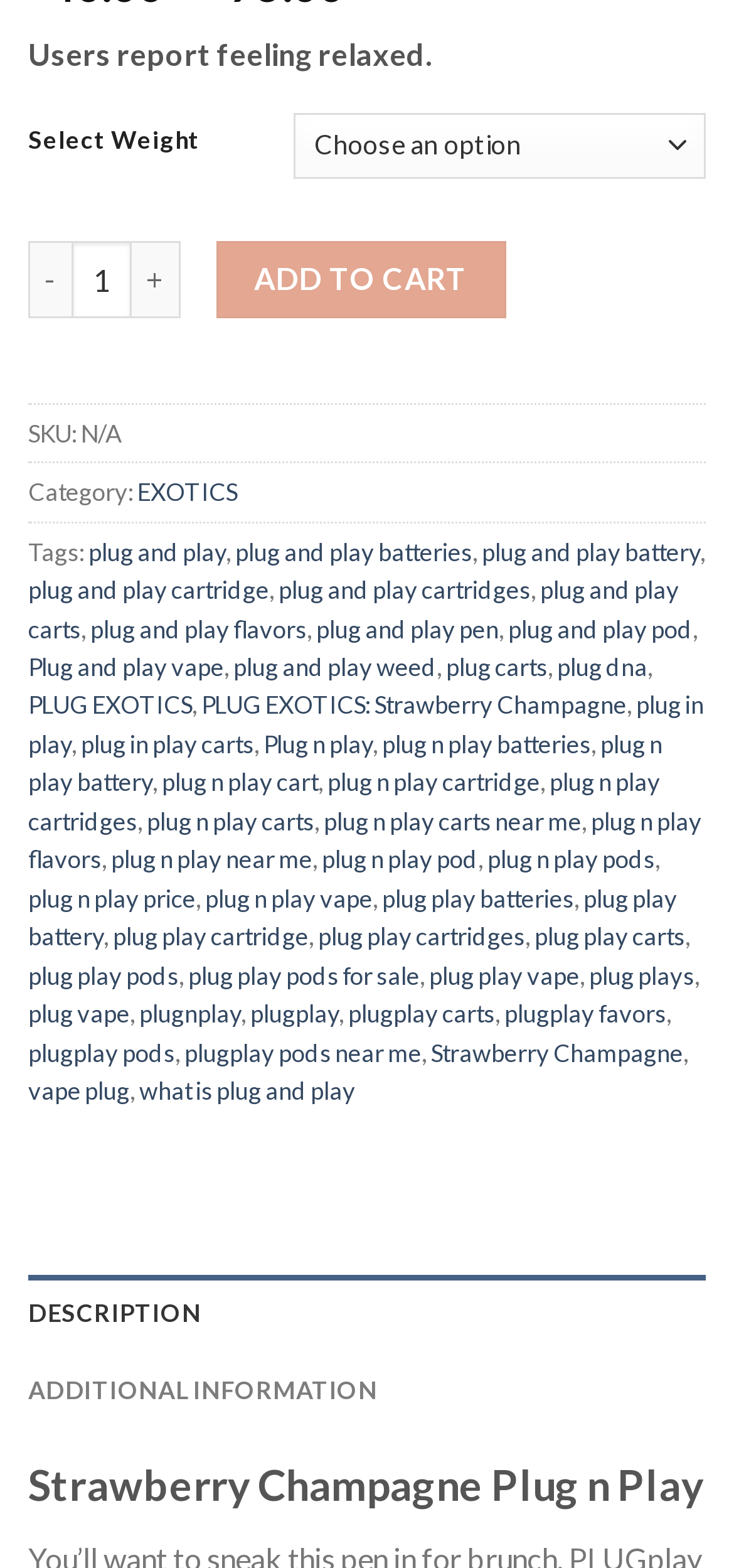Indicate the bounding box coordinates of the clickable region to achieve the following instruction: "View EXOTICS category."

[0.187, 0.304, 0.323, 0.323]